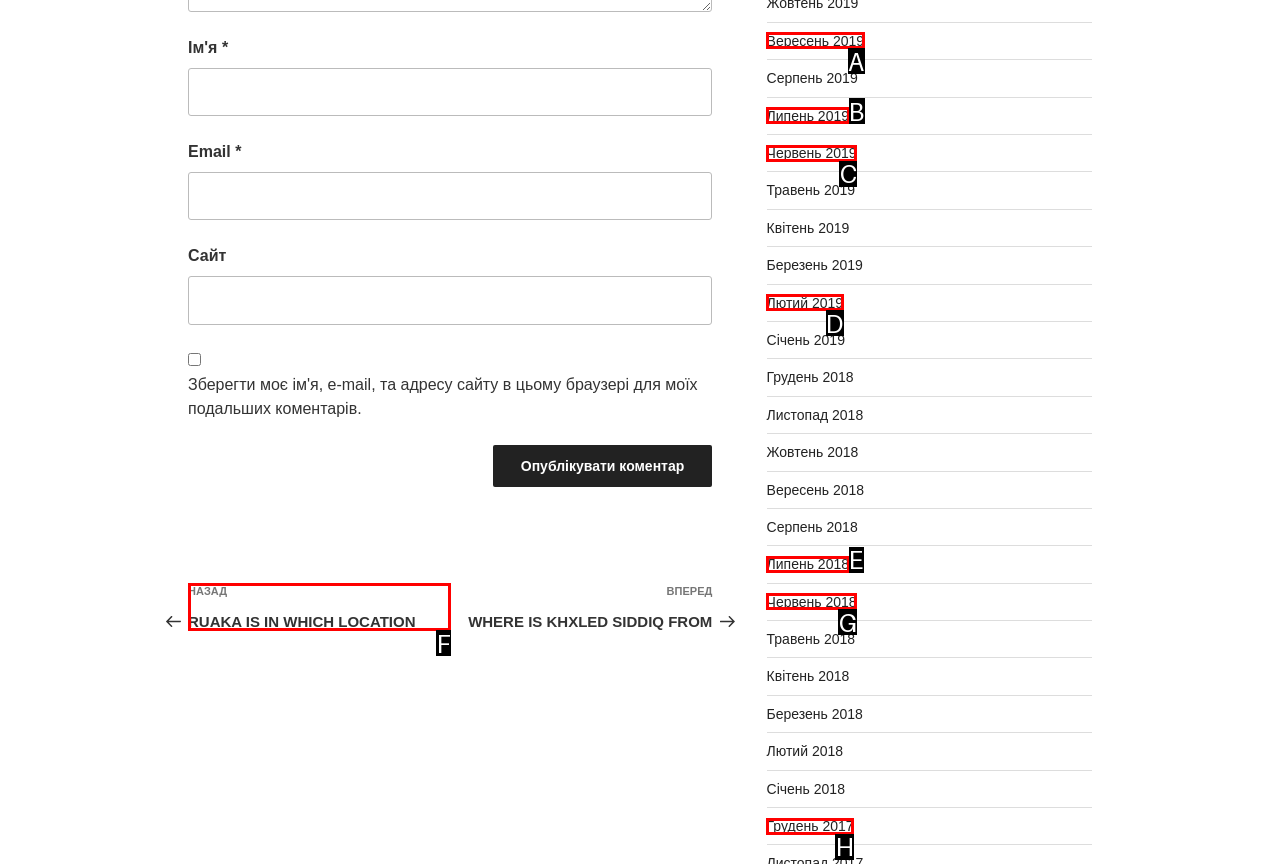Tell me which one HTML element you should click to complete the following task: Go to the previous post
Answer with the option's letter from the given choices directly.

F